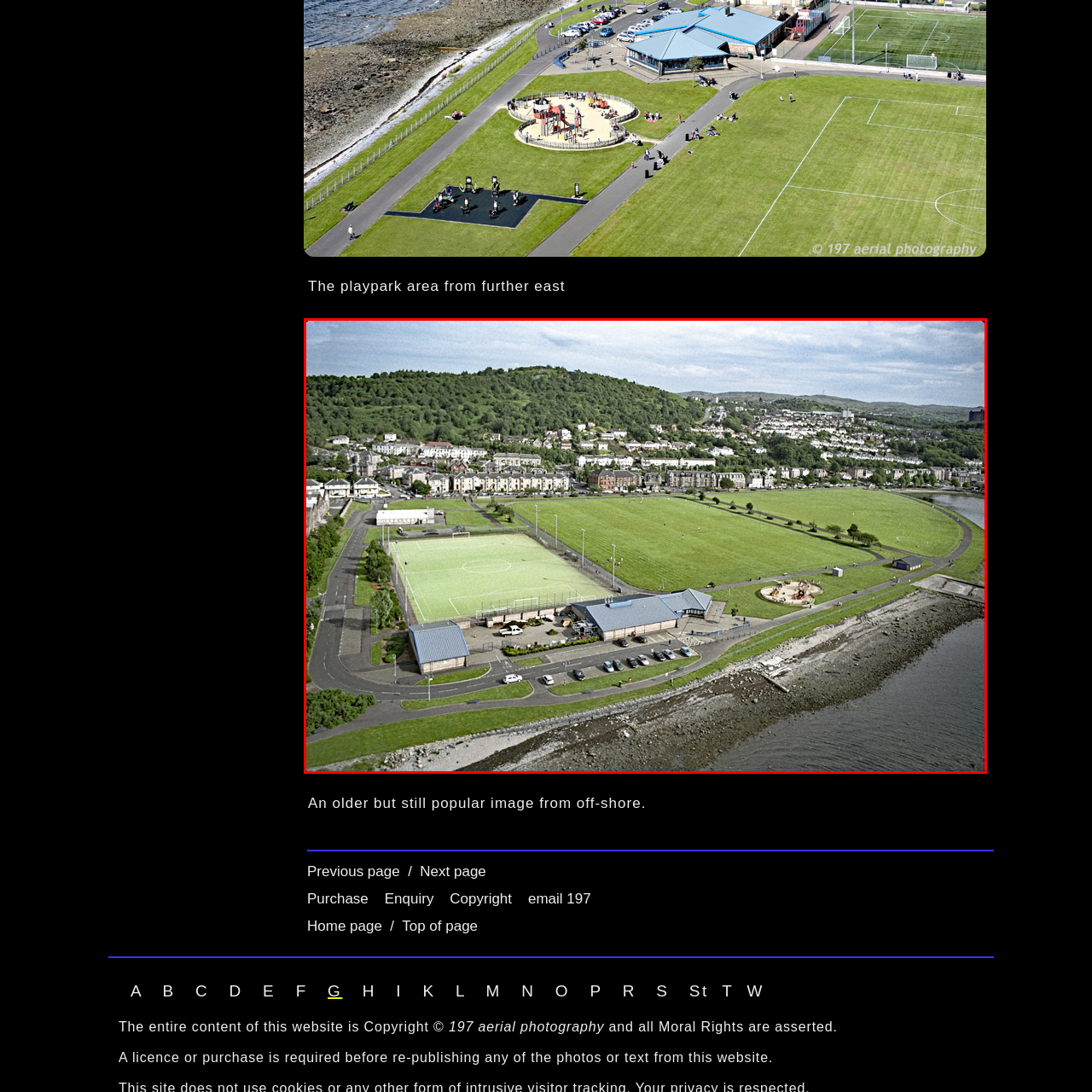What is the scenery in the background of the park?
Inspect the image area bounded by the red box and answer the question with a single word or a short phrase.

coastline and hillside